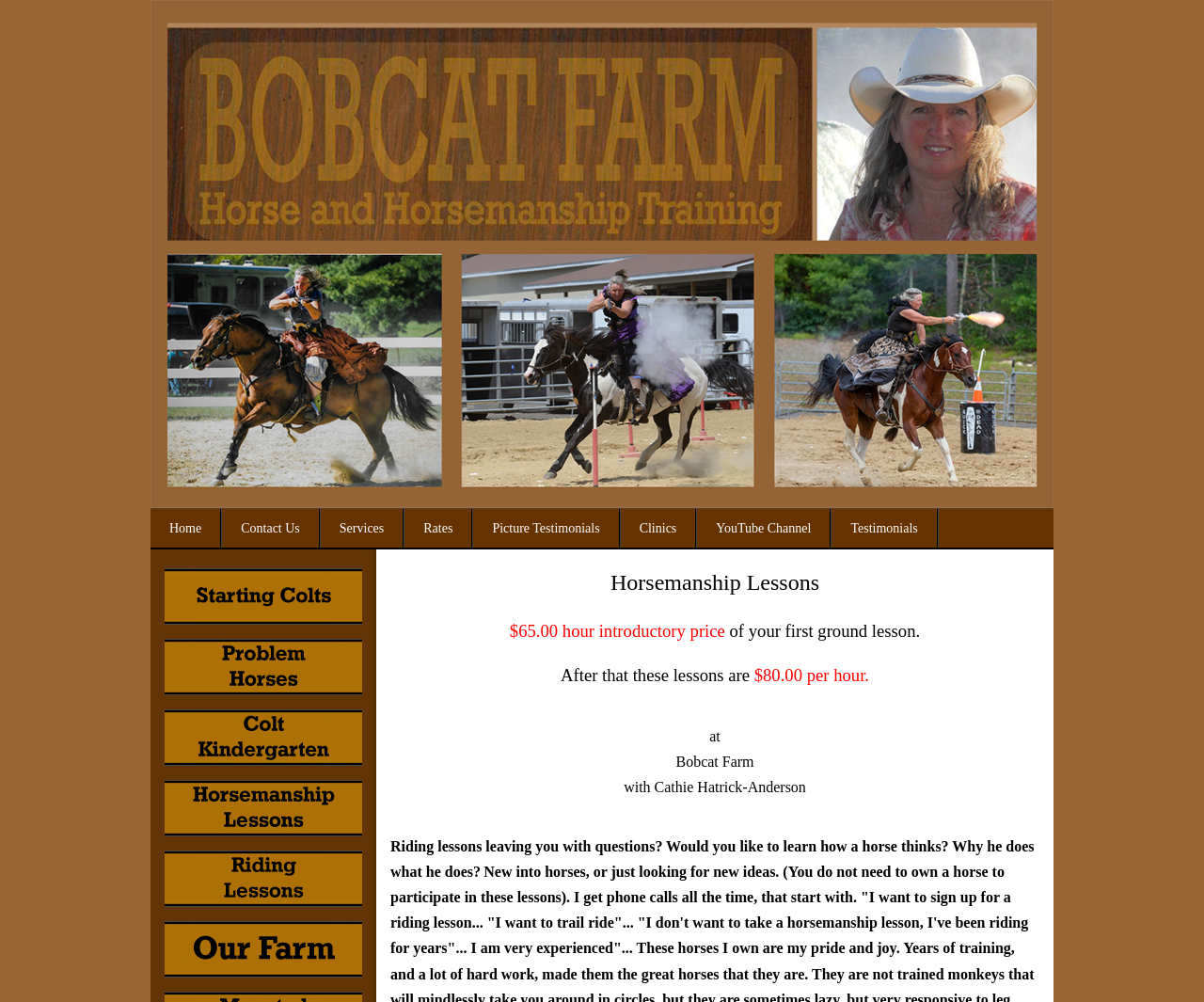What is the introductory price for a ground lesson?
Please respond to the question with a detailed and well-explained answer.

I found the answer by looking at the StaticText element with the text '$65.00 hour introductory price' at coordinates [0.423, 0.62, 0.602, 0.639]. This text is likely to be the introductory price for a ground lesson since it is mentioned as a special offer.